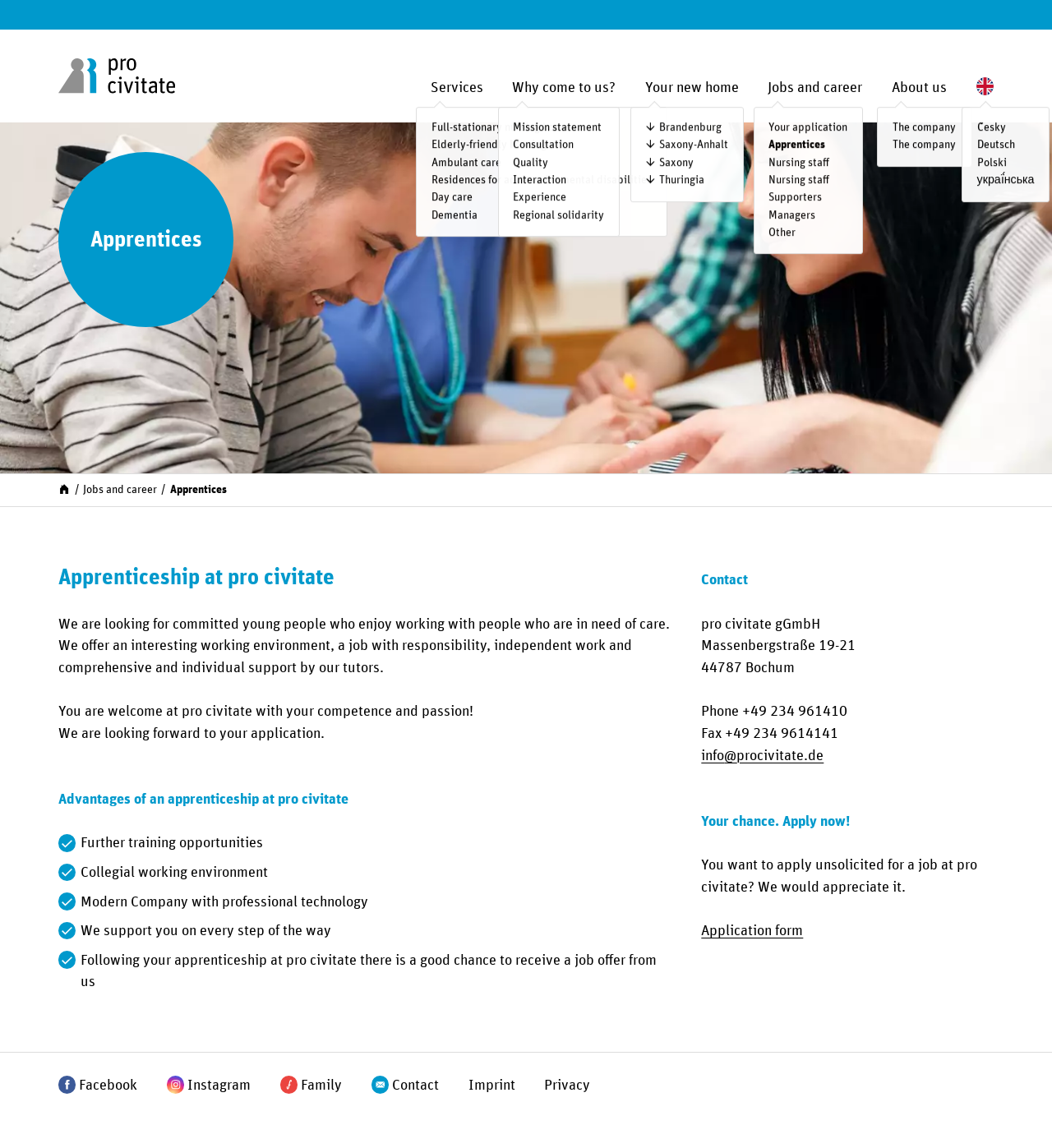What is the main image on the webpage about?
Give a detailed response to the question by analyzing the screenshot.

The main image on the webpage appears to be a photo of apprentices engaged in a learning activity, suggesting that the website is related to apprenticeships or vocational training in the care sector.